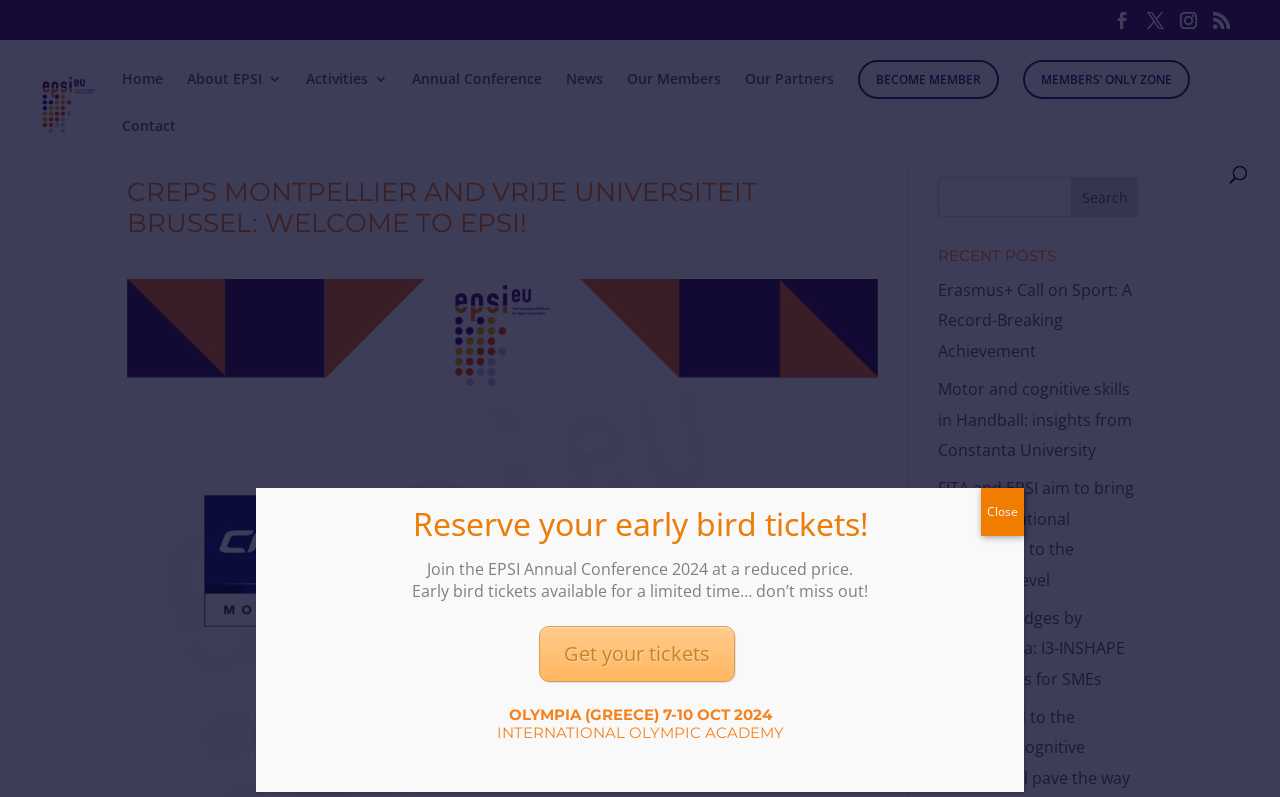What is the location of the EPSI Annual Conference 2024?
Answer the question using a single word or phrase, according to the image.

Olympia, Greece